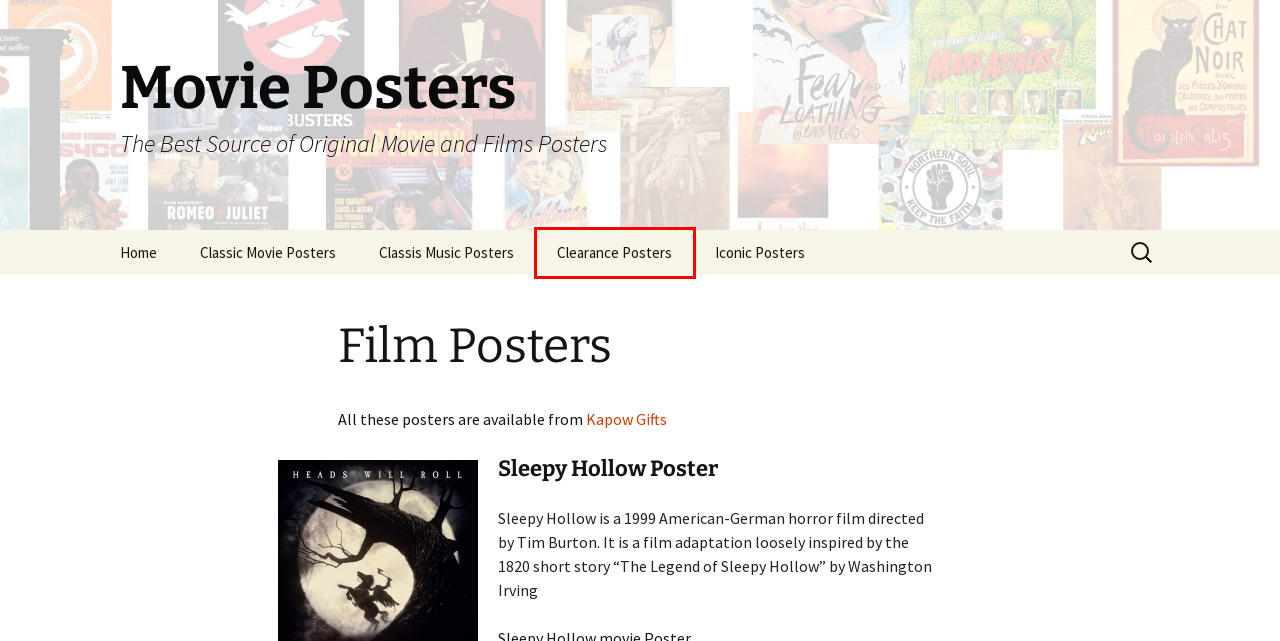Please examine the screenshot provided, which contains a red bounding box around a UI element. Select the webpage description that most accurately describes the new page displayed after clicking the highlighted element. Here are the candidates:
A. Clearance Posters - Best Site for Posters, Postcards and Prints
B. Movie Posters - Best Site for Posters, Postcards and Prints
C. 70's Movie Posters - Best Site for Posters, Postcards and Prints
D. Classis Music Posters - Best Site for Posters, Postcards and Prints
E. Classic Movie Posters - Best Site for Posters, Postcards and Prints
F. Top Ten Movie Posters Of All Time - Best Site for Posters, Postcards and Prints
G. Welcome to Movie Posters - Best Site for Posters, Postcards and Prints
H. 50's Movie Posters - Best Site for Posters, Postcards and Prints

A